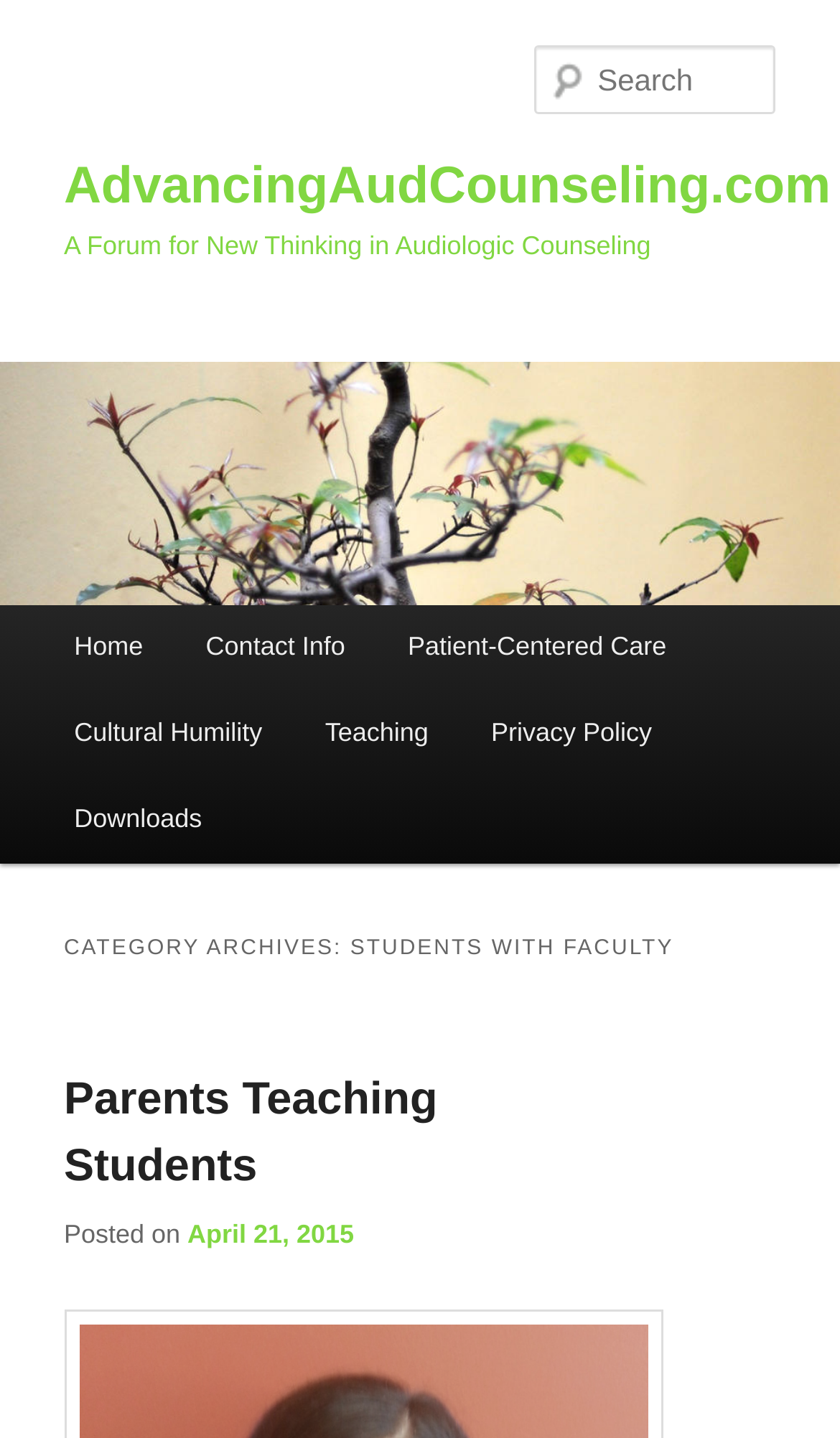Can you give a comprehensive explanation to the question given the content of the image?
What is the main menu item that comes after 'Home'?

The main menu items are located at the top of the webpage, and the item that comes after 'Home' is 'Contact Info', which is a link element.